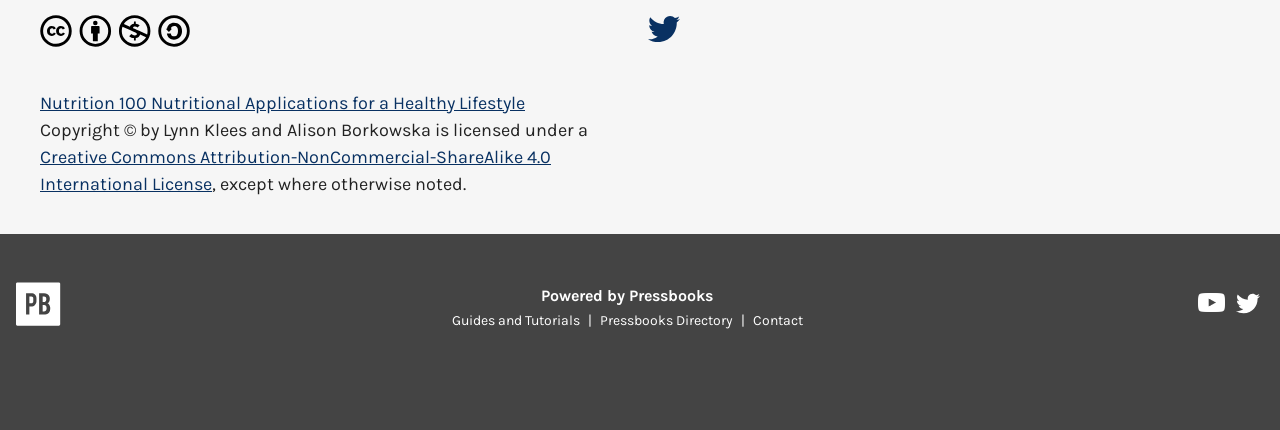Locate the bounding box coordinates of the area you need to click to fulfill this instruction: 'Click on Nutrition 100 Nutritional Applications for a Healthy Lifestyle'. The coordinates must be in the form of four float numbers ranging from 0 to 1: [left, top, right, bottom].

[0.031, 0.214, 0.41, 0.266]